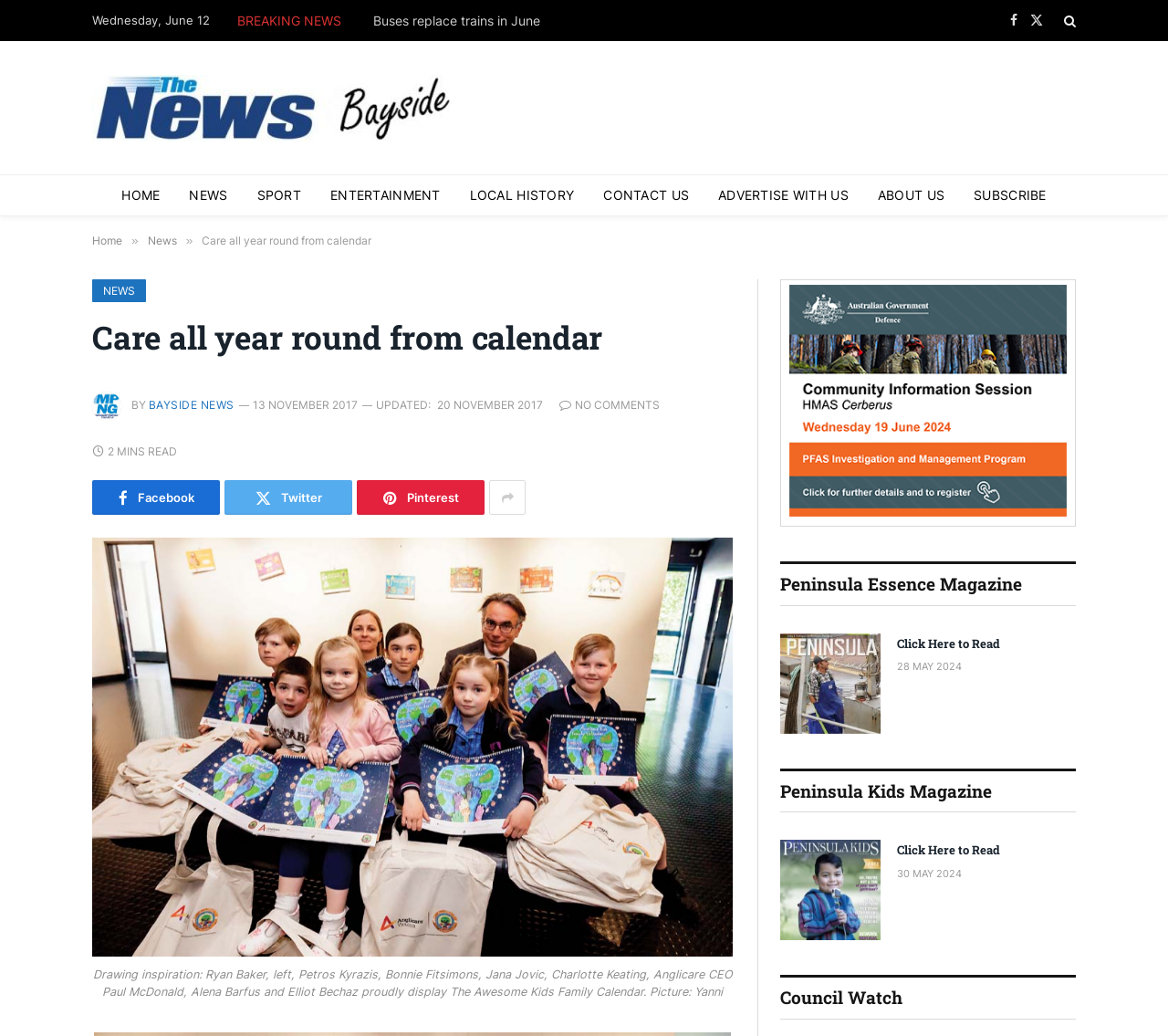Identify the main heading from the webpage and provide its text content.

Care all year round from calendar